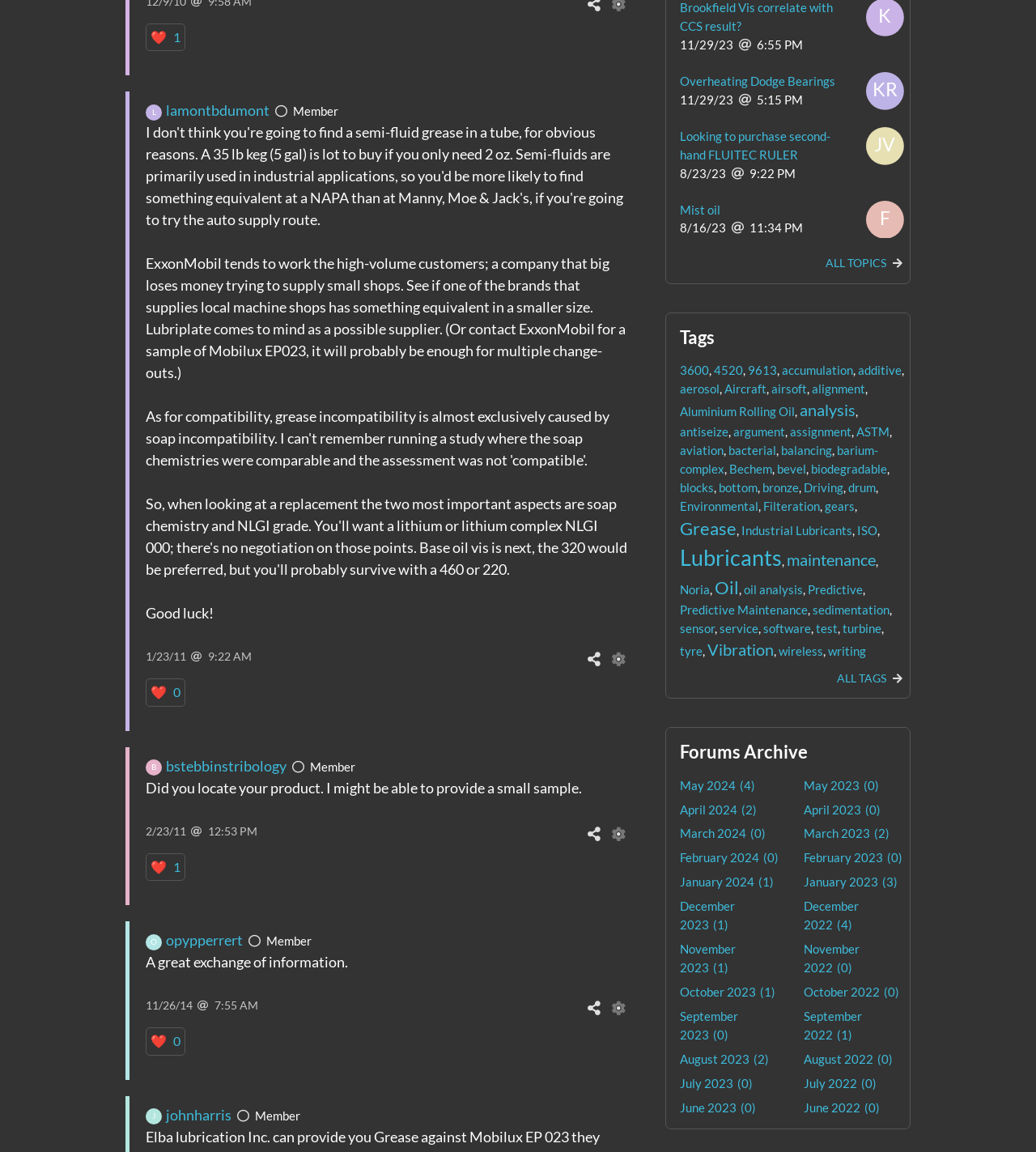Reply to the question with a single word or phrase:
How many articles are on this webpage?

3